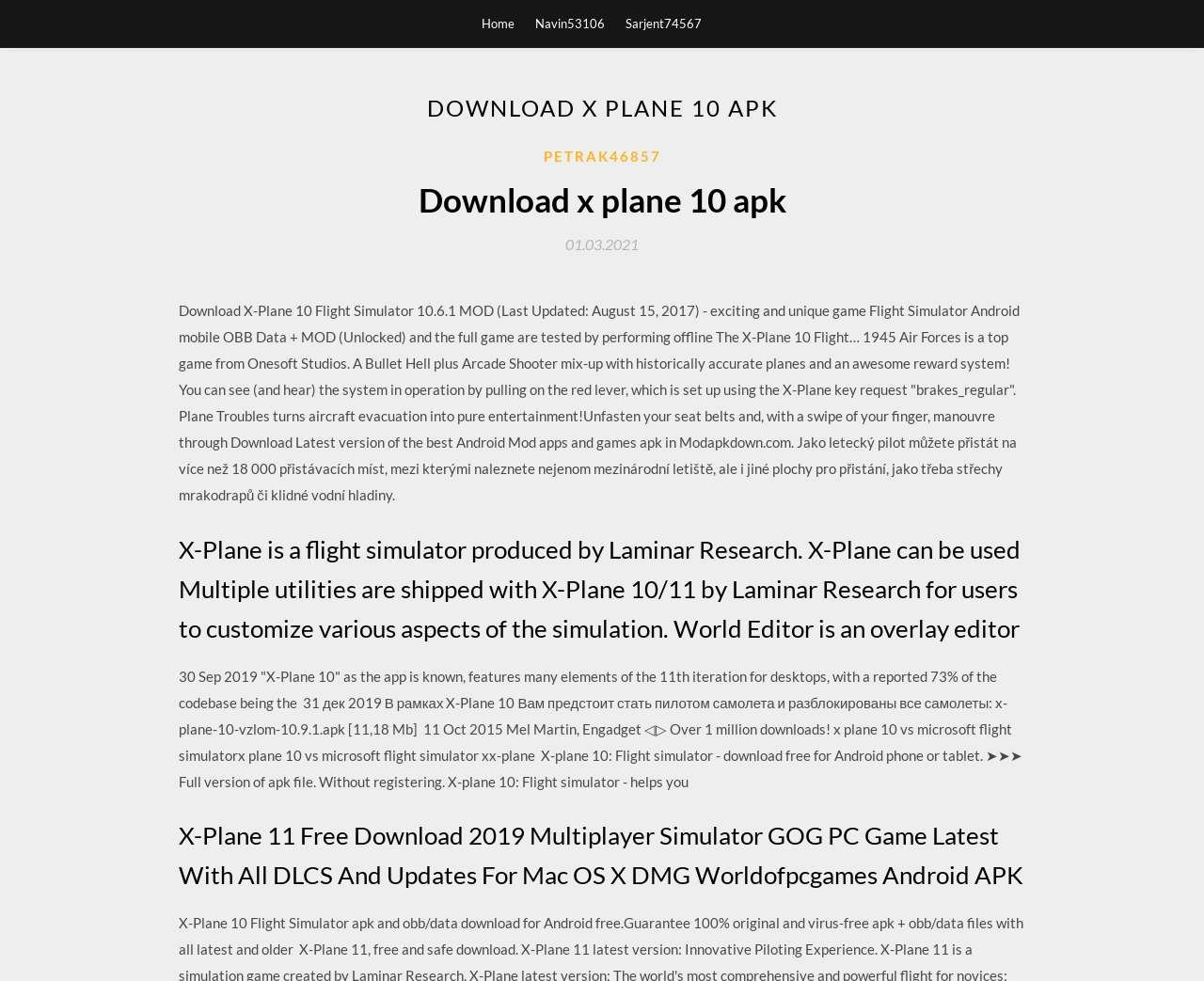Please provide the main heading of the webpage content.

DOWNLOAD X PLANE 10 APK